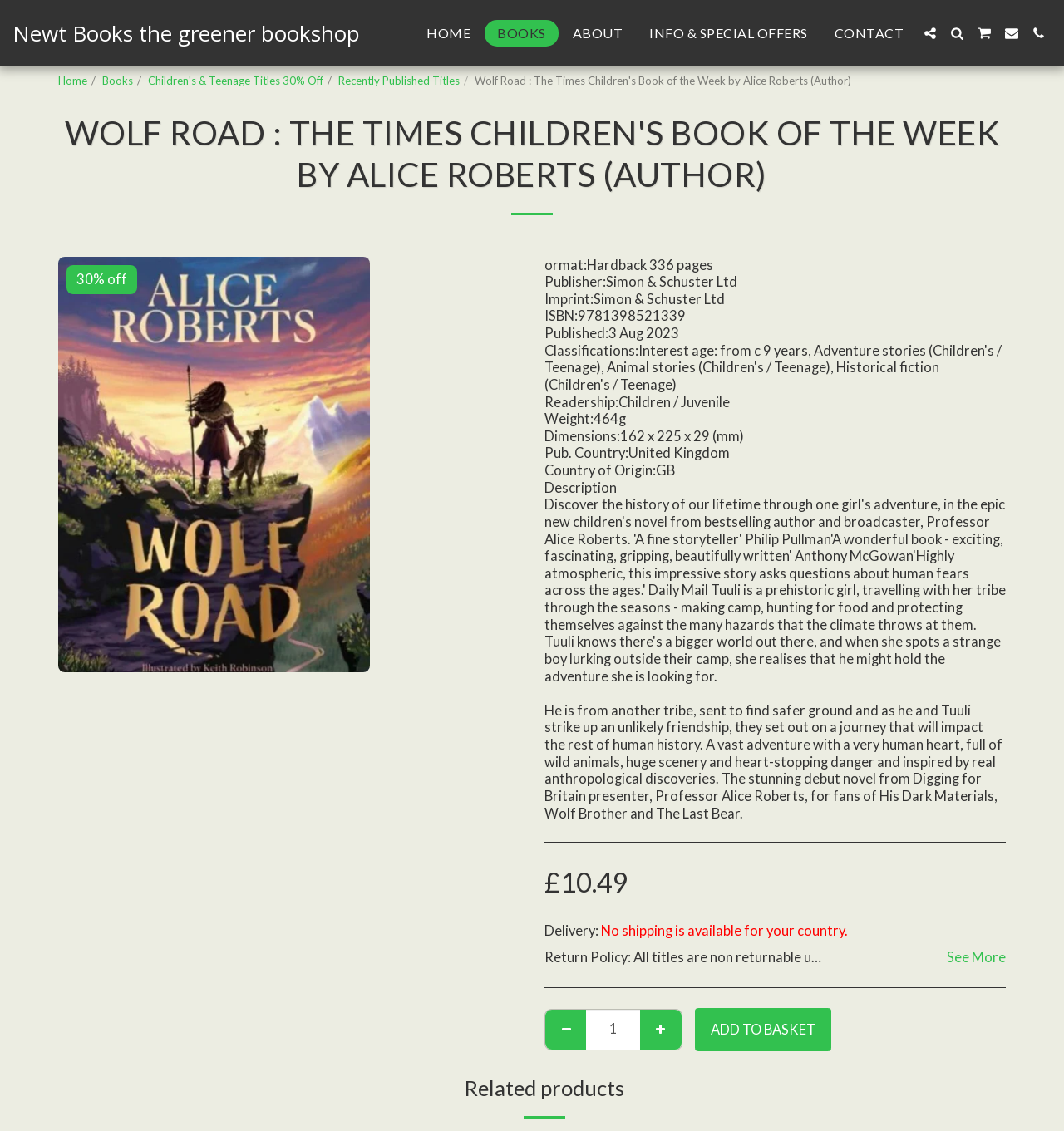Construct a thorough caption encompassing all aspects of the webpage.

This webpage is about a book titled "Wolf Road: The Times Children's Book of the Week" by Alice Roberts. At the top, there are six navigation links: "HOME", "BOOKS", "ABOUT", "INFO & SPECIAL OFFERS", "CONTACT", and four buttons with no text. Below these links, there are five more links: "Home", "Books", "Children's & Teenage Titles 30% Off", "Recently Published Titles", and a heading with the book title.

The main content of the page is divided into two sections. The left section has a heading with the book title, a horizontal separator, and a "30% off" label. Below this label, there is an image, likely the book cover. The right section has a price label "£10.49", a delivery information section stating that no shipping is available for the user's country, and a return policy section.

Below these sections, there is a "See More" link and another horizontal separator. Underneath, there are three buttons, a textbox, and an "Add to basket" link with a "ADD TO BASKET" label. At the bottom of the page, there is a "Related products" heading and a horizontal separator.

Overall, this webpage appears to be a product page for a book, providing details about the book, pricing, and shipping information, as well as a call-to-action to add the book to a basket.